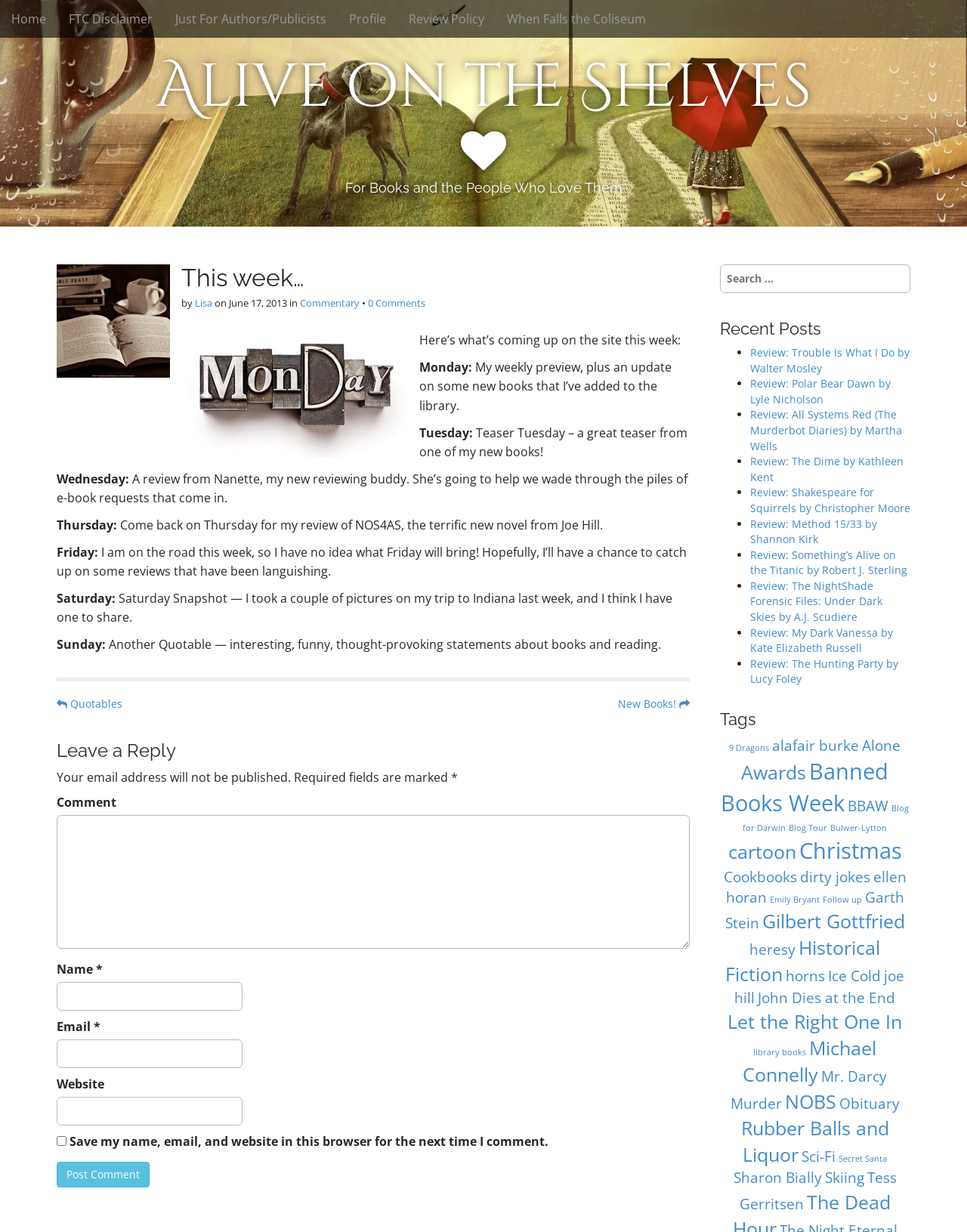What is the topic of the post on Wednesday?
Please give a detailed answer to the question using the information shown in the image.

The topic of the post on Wednesday can be found in the StaticText element 'A review from Nanette, my new reviewing buddy. She’s going to help we wade through the piles of e-book requests that come in.' which is a child of the article element and is located under the heading 'Wednesday:'.